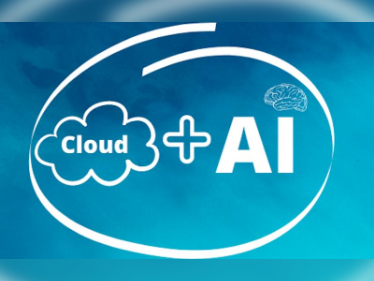Respond to the question with just a single word or phrase: 
What is the CAGR of the Cloud AI market?

36.0%